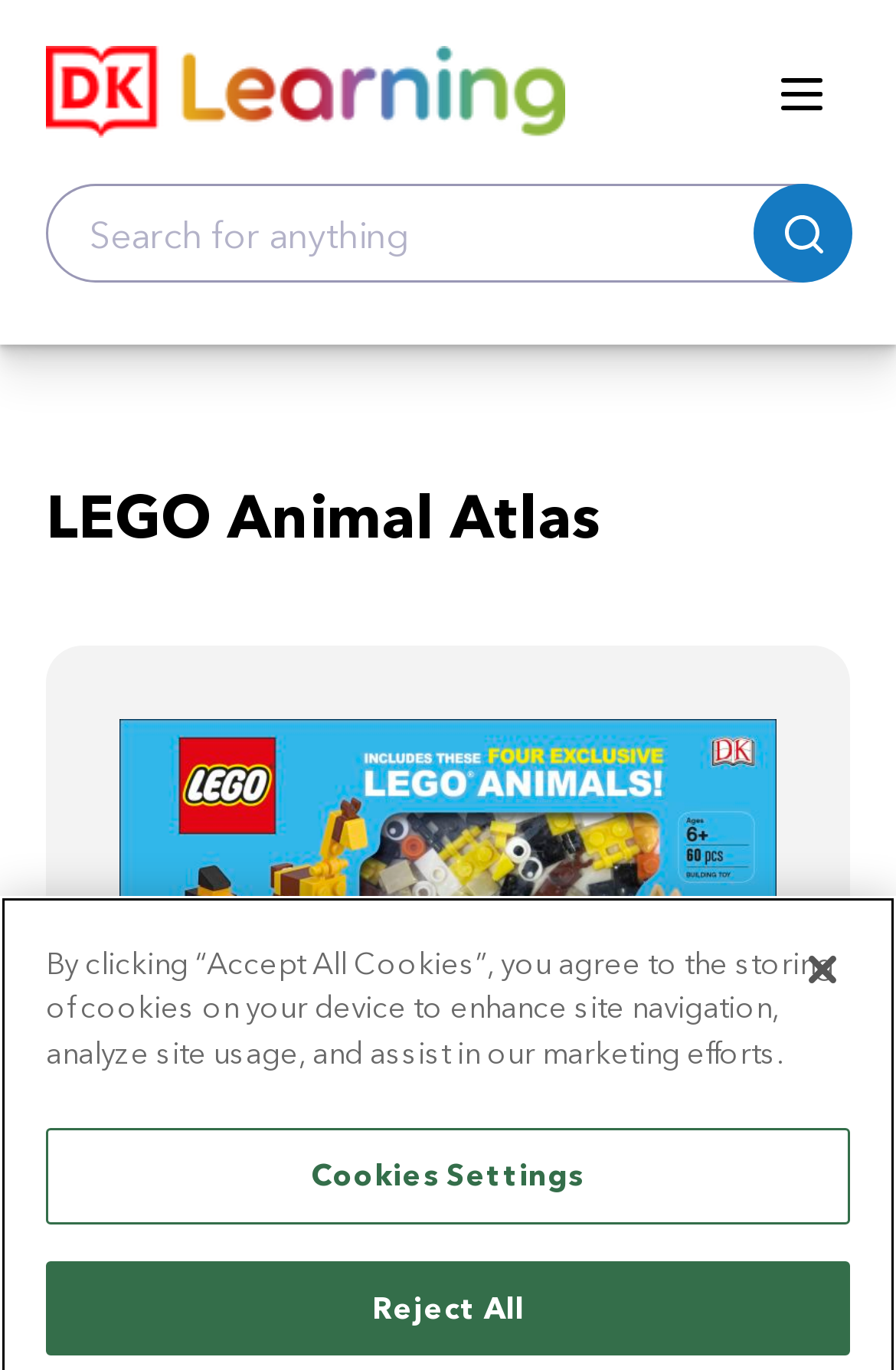Provide a brief response using a word or short phrase to this question:
What is the text below the search box?

By clicking “Accept All Cookies”...